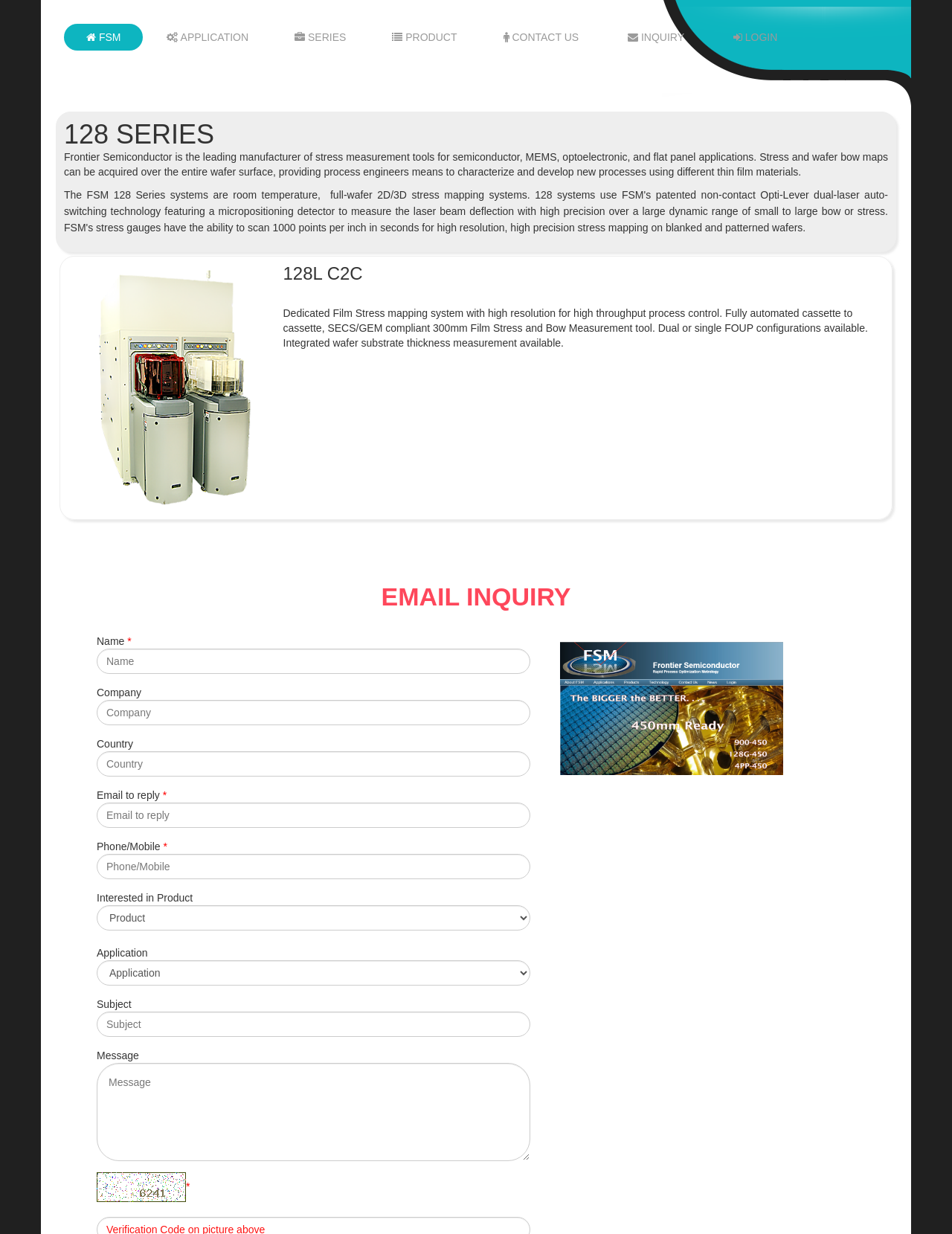Find the bounding box of the UI element described as: "parent_node: Name * name="contacts" placeholder="Name"". The bounding box coordinates should be given as four float values between 0 and 1, i.e., [left, top, right, bottom].

[0.102, 0.525, 0.557, 0.546]